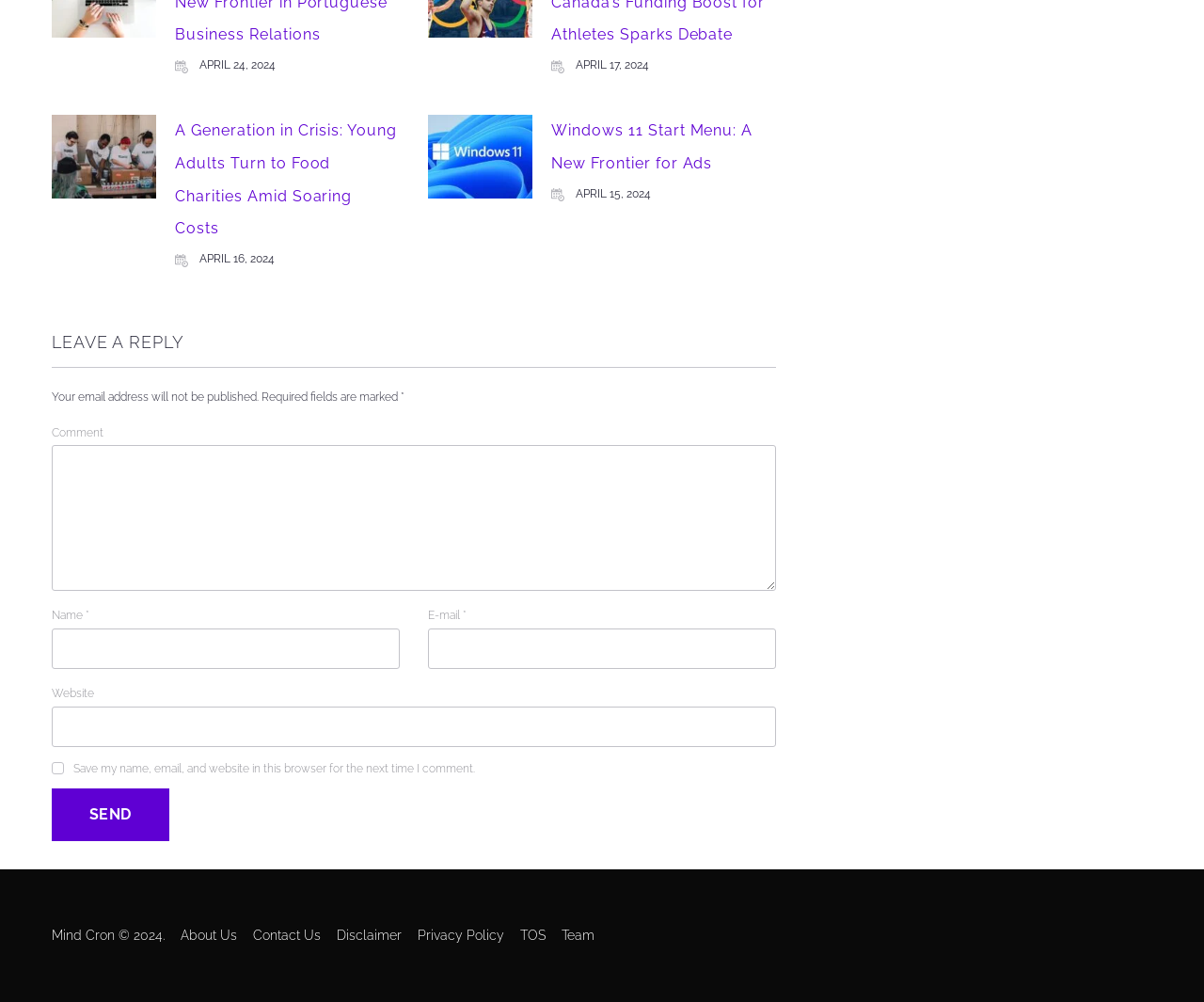Identify and provide the bounding box coordinates of the UI element described: "About Us". The coordinates should be formatted as [left, top, right, bottom], with each number being a float between 0 and 1.

[0.15, 0.925, 0.197, 0.94]